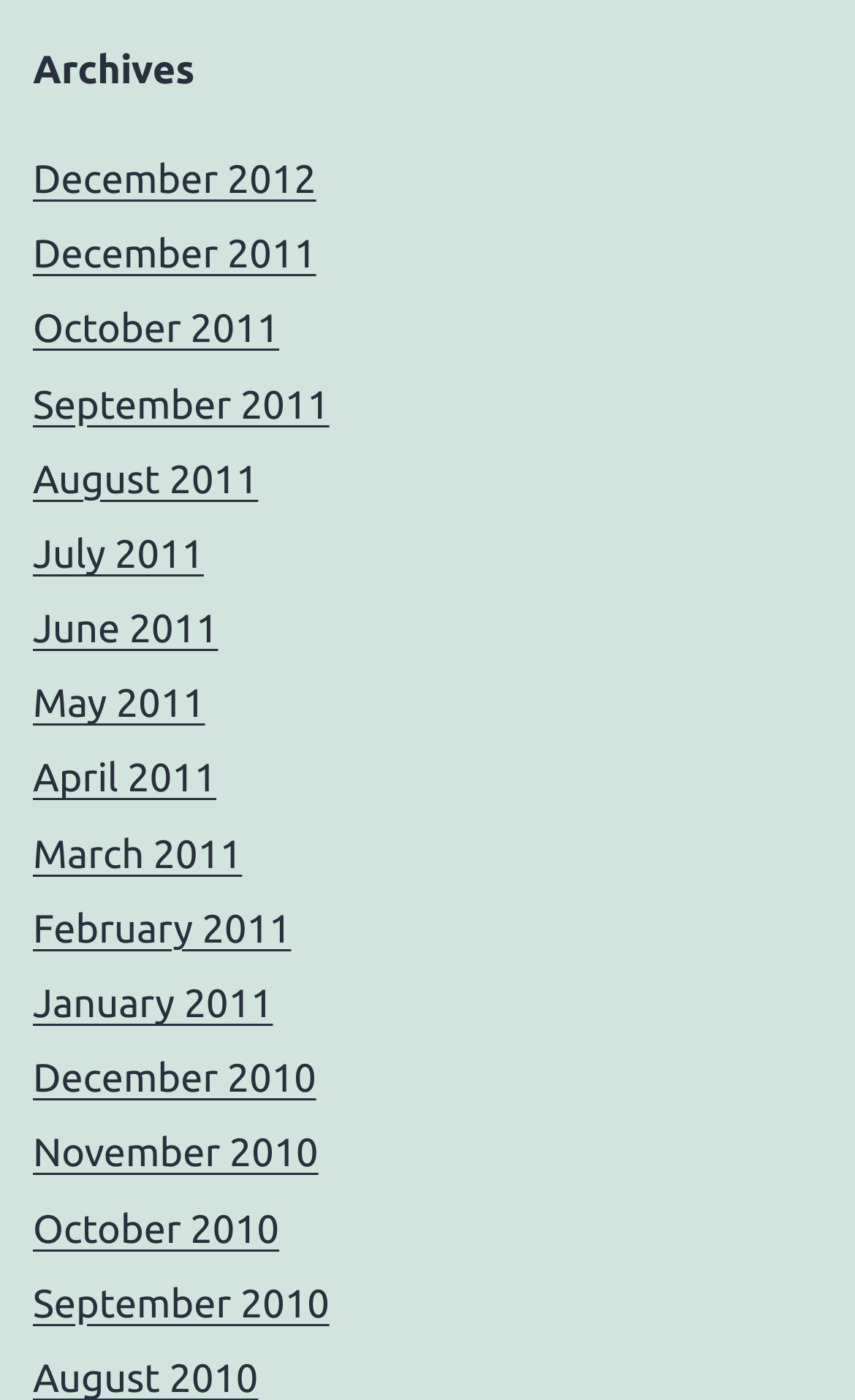By analyzing the image, answer the following question with a detailed response: How many links are there under 'Archives'?

I counted the number of links under the 'Archives' heading and found that there are 17 links, each representing a different month.